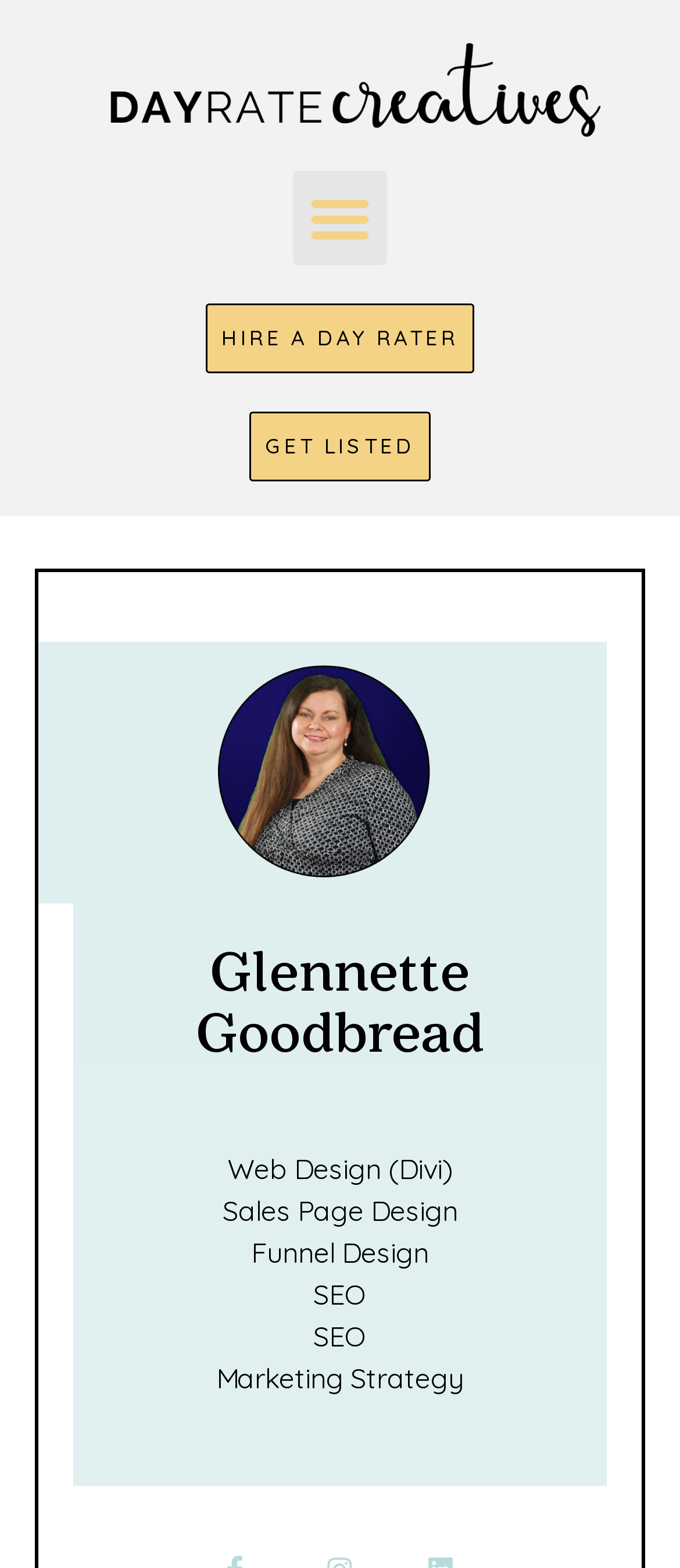Give an in-depth explanation of the webpage layout and content.

The webpage is a personal profile page of Glennette Goodbread, the owner of Premium Web Development LLC. At the top left, there is a link with no text description. Next to it, on the right, is a menu toggle button. Below these elements, there are two prominent buttons: "HIRE A DAY RATER" and "GET LISTED", positioned side by side.

Further down, there is a heading that displays Glennette Goodbread's name. Below the heading, there are five lines of text that describe her services: "Web Design (Divi)", "Sales Page Design", "Funnel Design", "SEO", and "Marketing Strategy". These lines of text are stacked vertically, with "Web Design (Divi)" at the top and "Marketing Strategy" at the bottom.